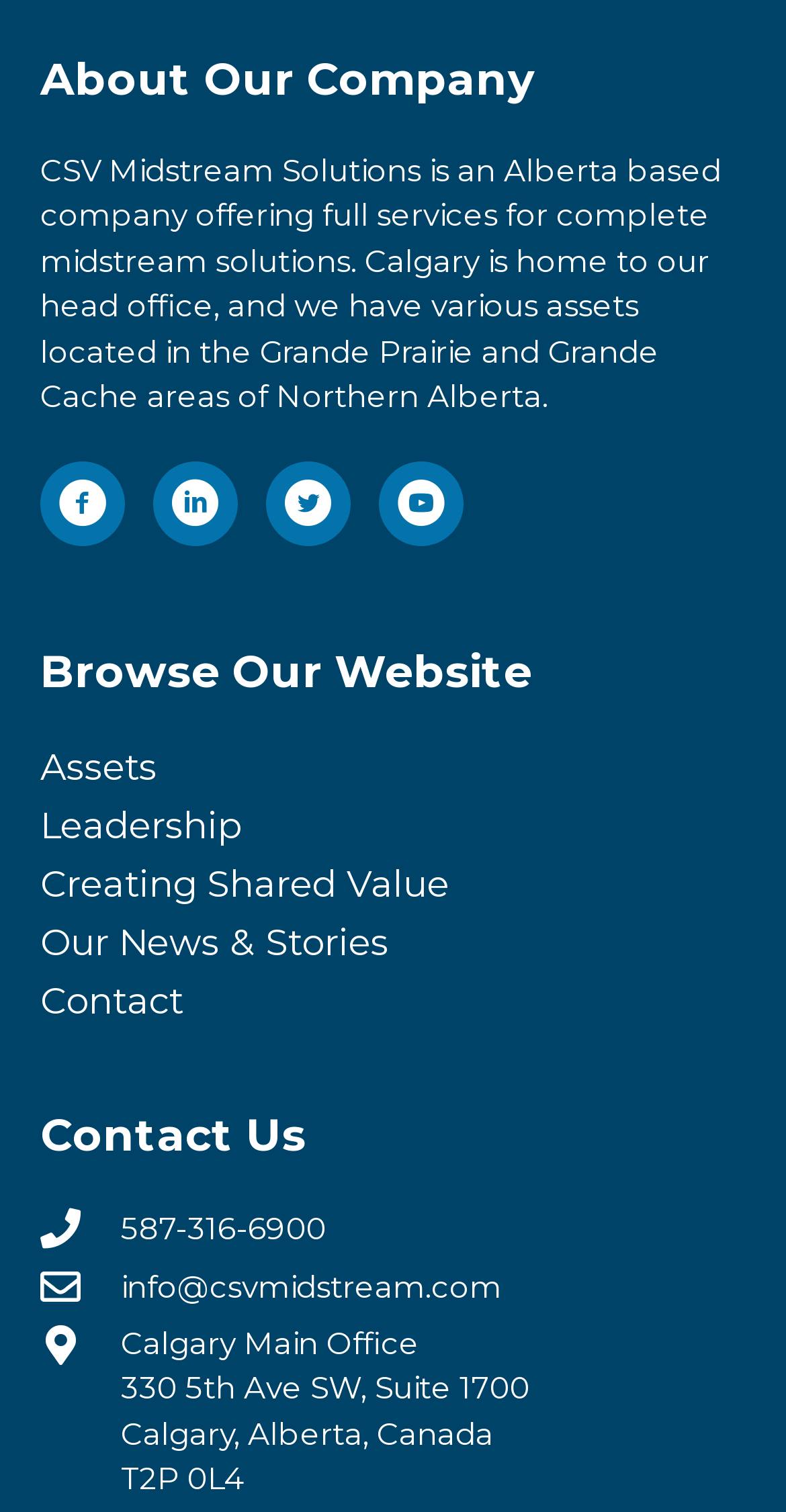Bounding box coordinates must be specified in the format (top-left x, top-left y, bottom-right x, bottom-right y). All values should be floating point numbers between 0 and 1. What are the bounding box coordinates of the UI element described as: Our News & Stories

[0.051, 0.605, 0.949, 0.643]